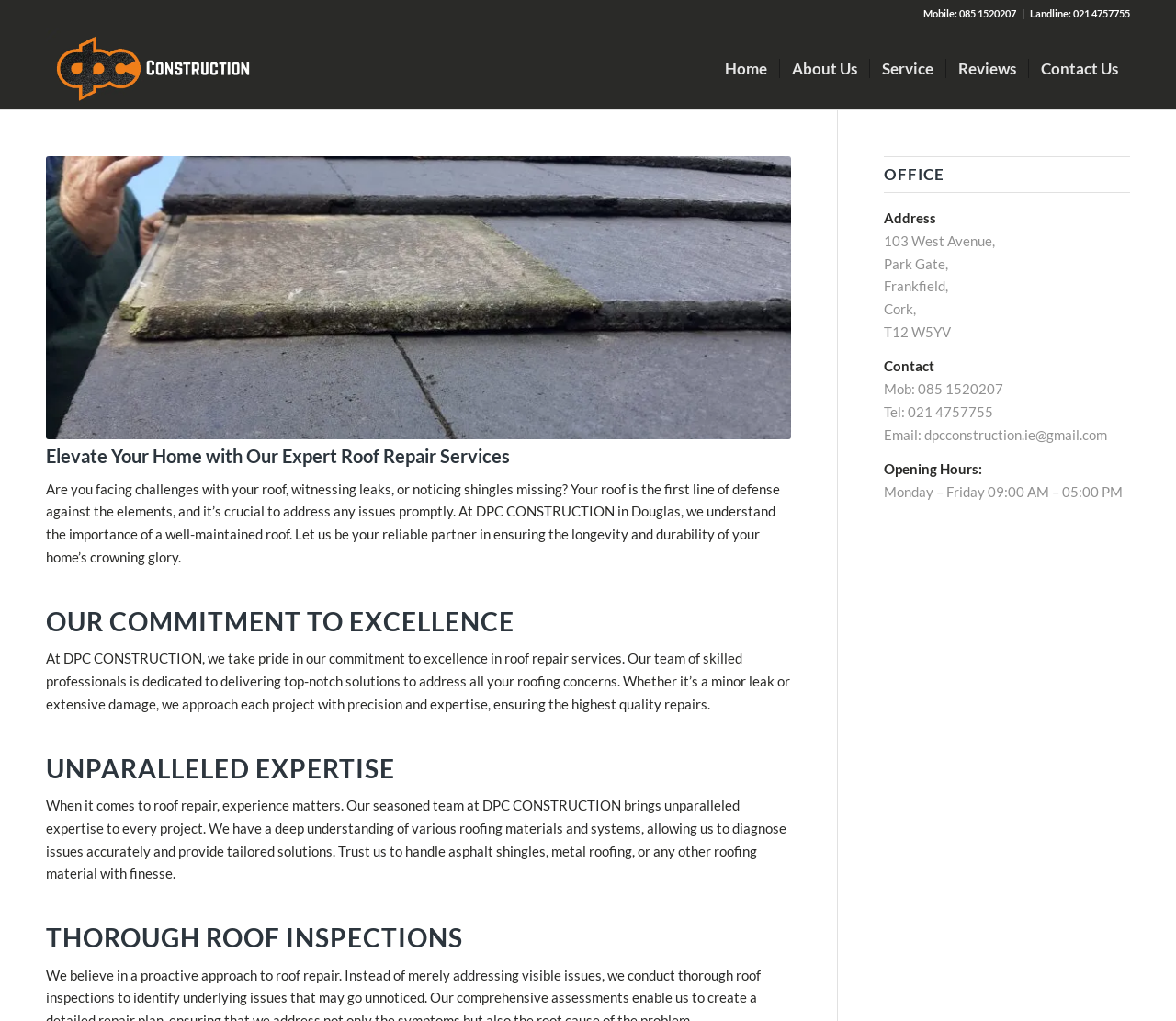Please mark the bounding box coordinates of the area that should be clicked to carry out the instruction: "Click the 'Home' menu item".

[0.606, 0.028, 0.662, 0.107]